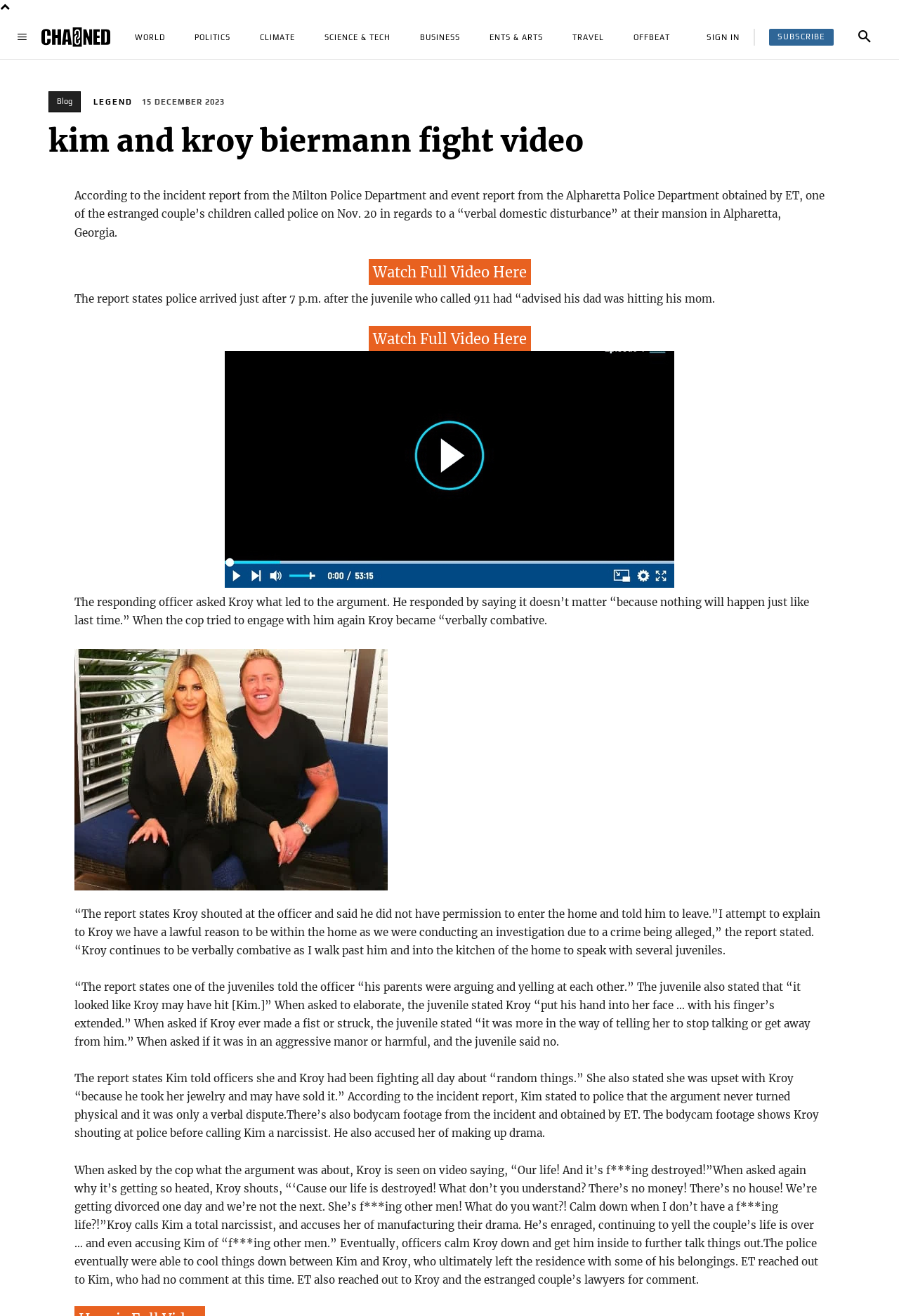Please identify the bounding box coordinates of the element I need to click to follow this instruction: "Click on the 'Watch Video' link".

[0.083, 0.267, 0.917, 0.447]